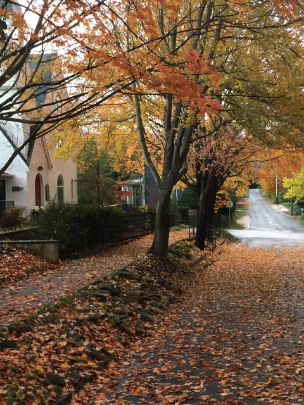What type of atmosphere does the scene suggest?
Please provide a single word or phrase as your answer based on the screenshot.

Peaceful and serene